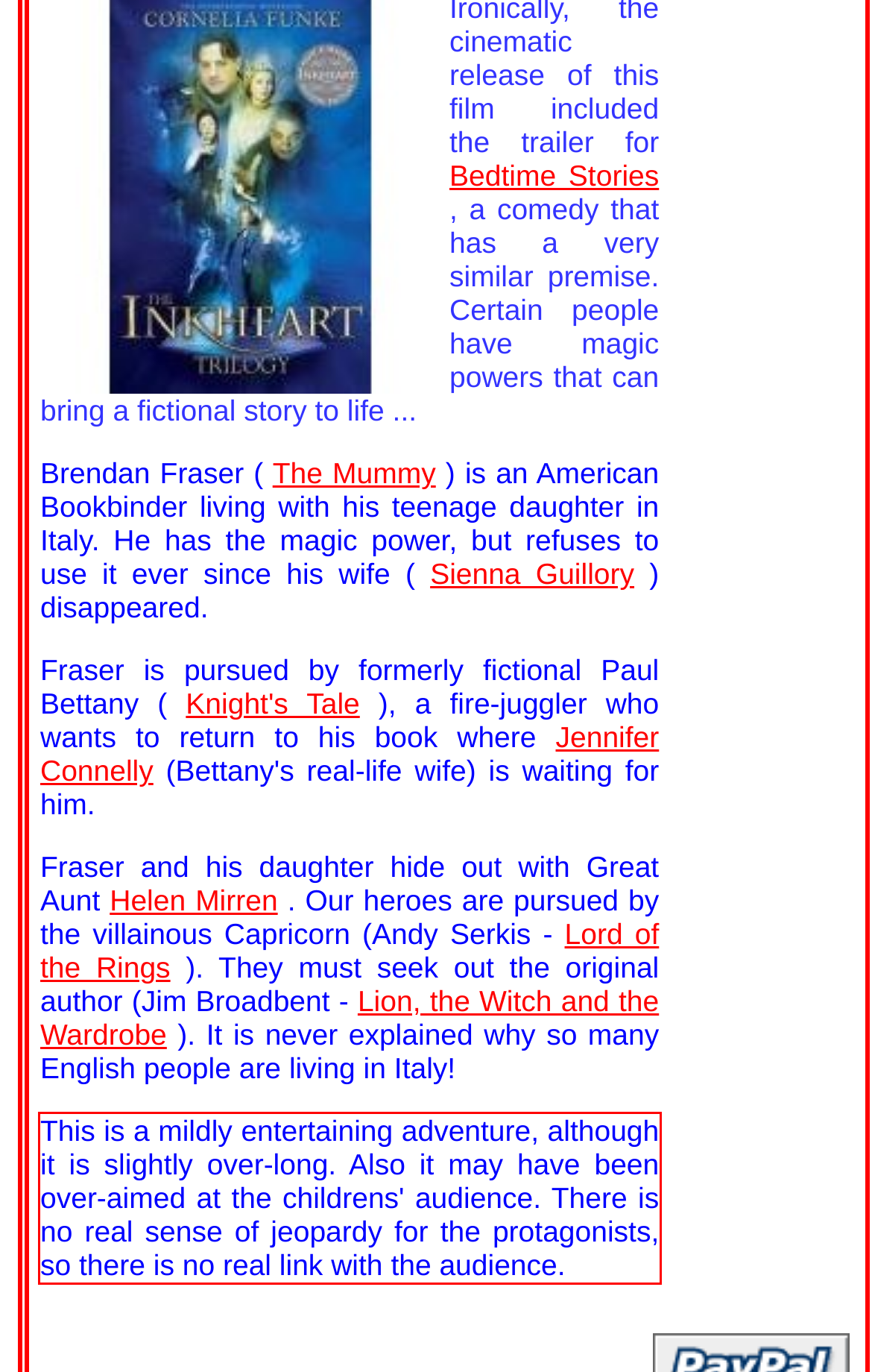Analyze the screenshot of the webpage that features a red bounding box and recognize the text content enclosed within this red bounding box.

This is a mildly entertaining adventure, although it is slightly over-long. Also it may have been over-aimed at the childrens' audience. There is no real sense of jeopardy for the protagonists, so there is no real link with the audience.